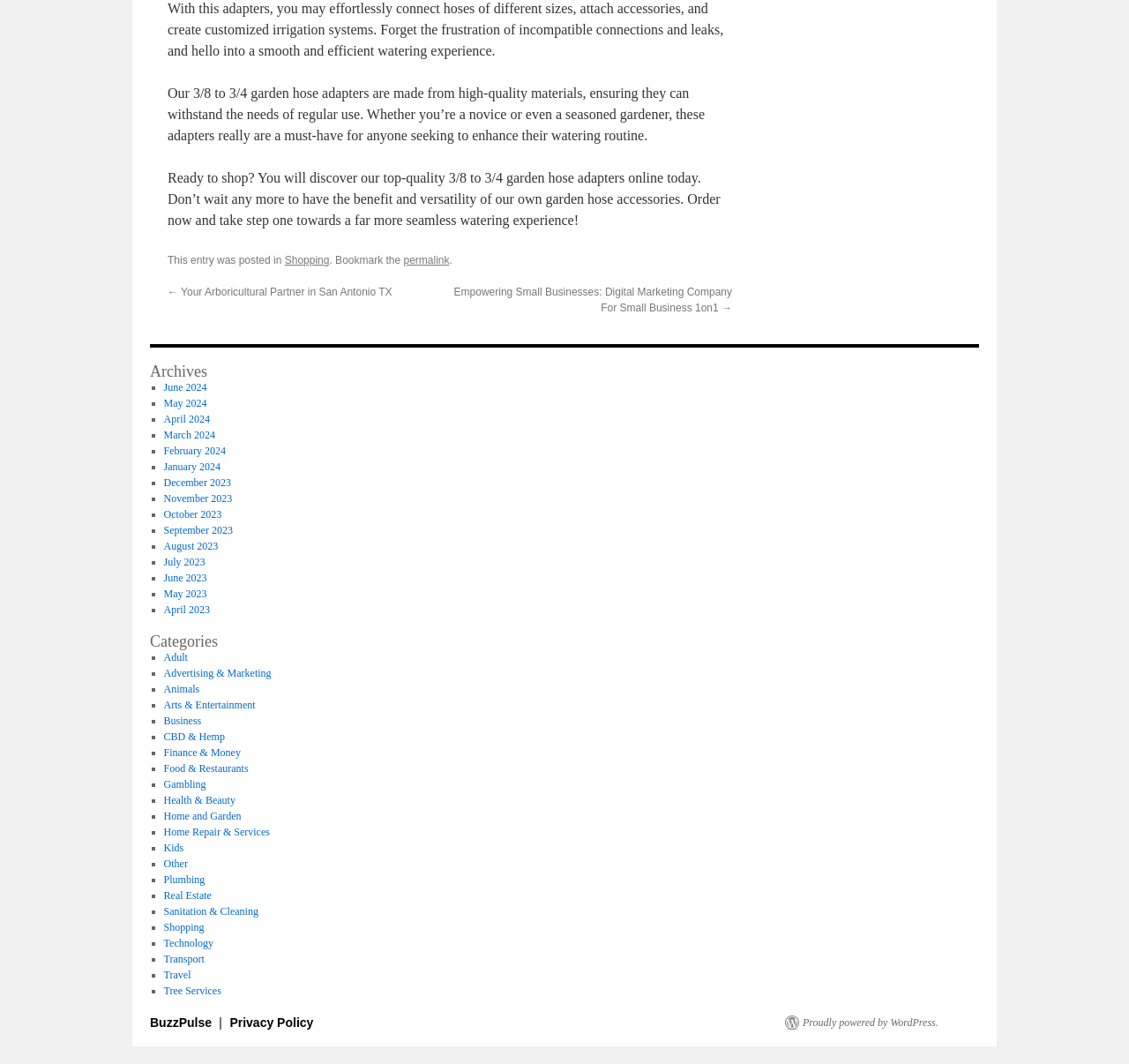What is the category of the post 'Empowering Small Businesses: Digital Marketing Company For Small Business 1on1'?
Use the information from the image to give a detailed answer to the question.

The link 'Empowering Small Businesses: Digital Marketing Company For Small Business 1on1' is listed under the 'Categories' section, and it falls under the category of 'Business'.